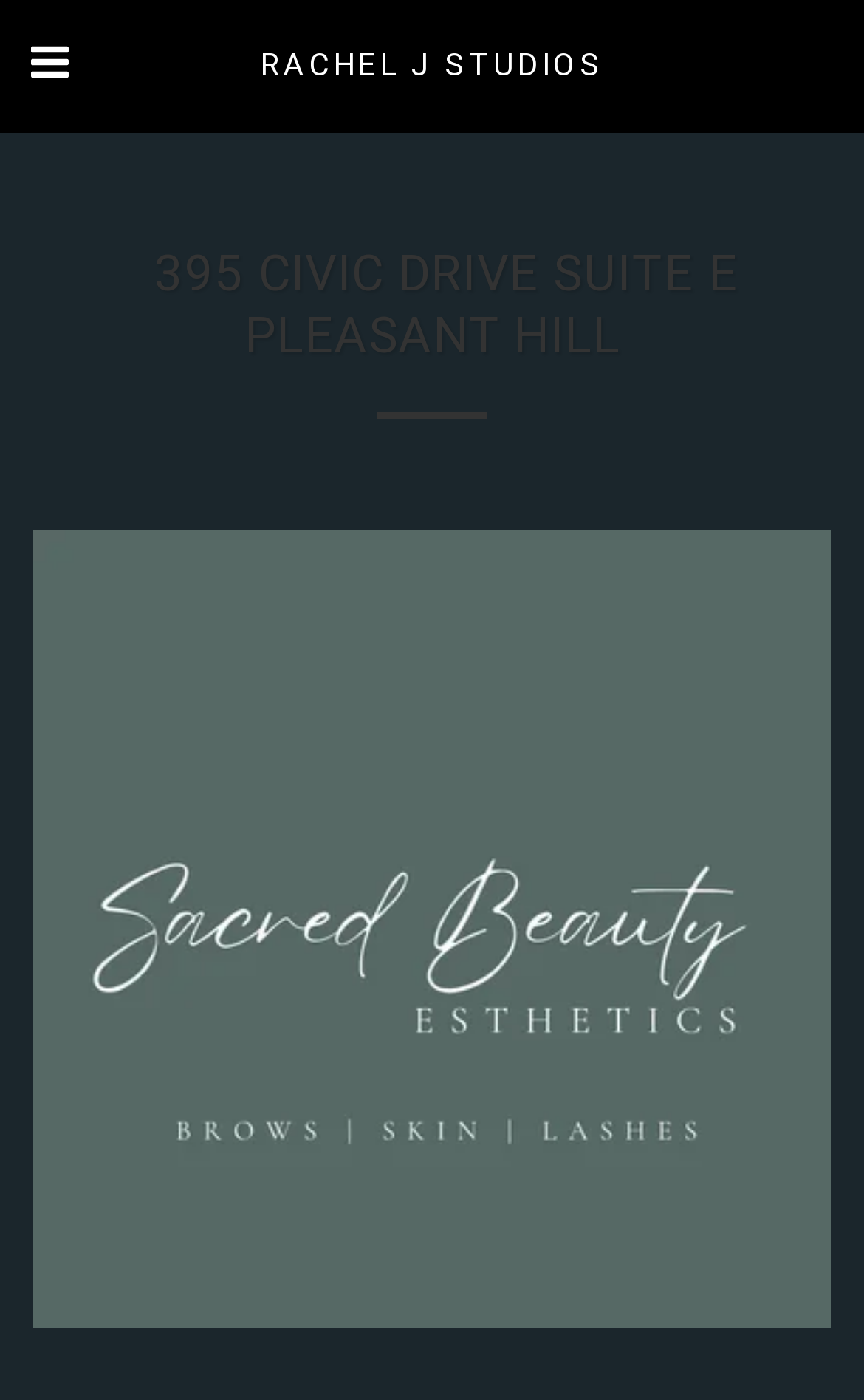Extract the primary headline from the webpage and present its text.

  395 CIVIC DRIVE SUITE E PLEASANT HILL